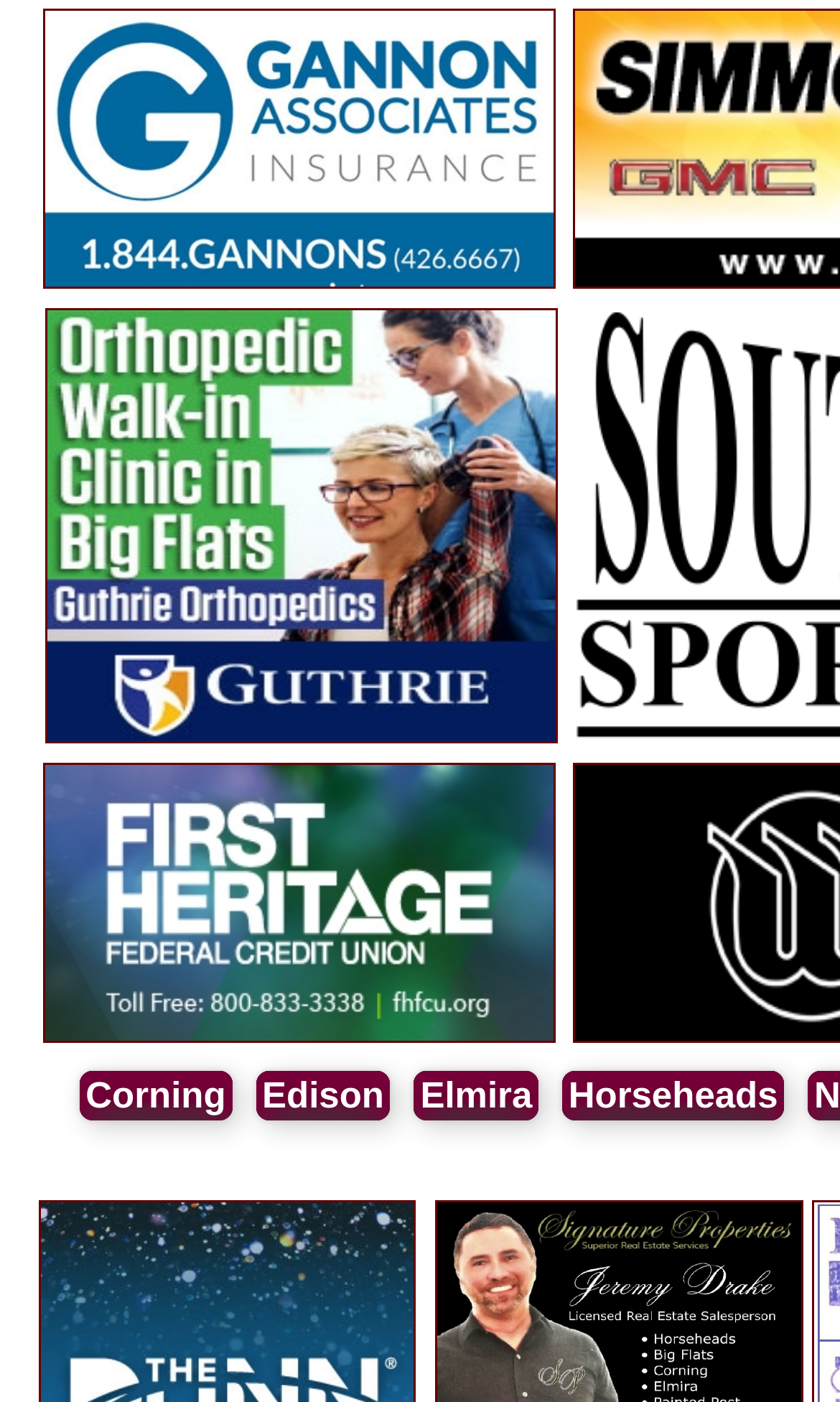Can you give a detailed response to the following question using the information from the image? Are the sponsors and local areas listed in a specific order?

By analyzing the bounding box coordinates of the link elements, I found that the y1 and y2 values do not indicate a specific order, suggesting that the sponsors and local areas are not listed in a specific order.